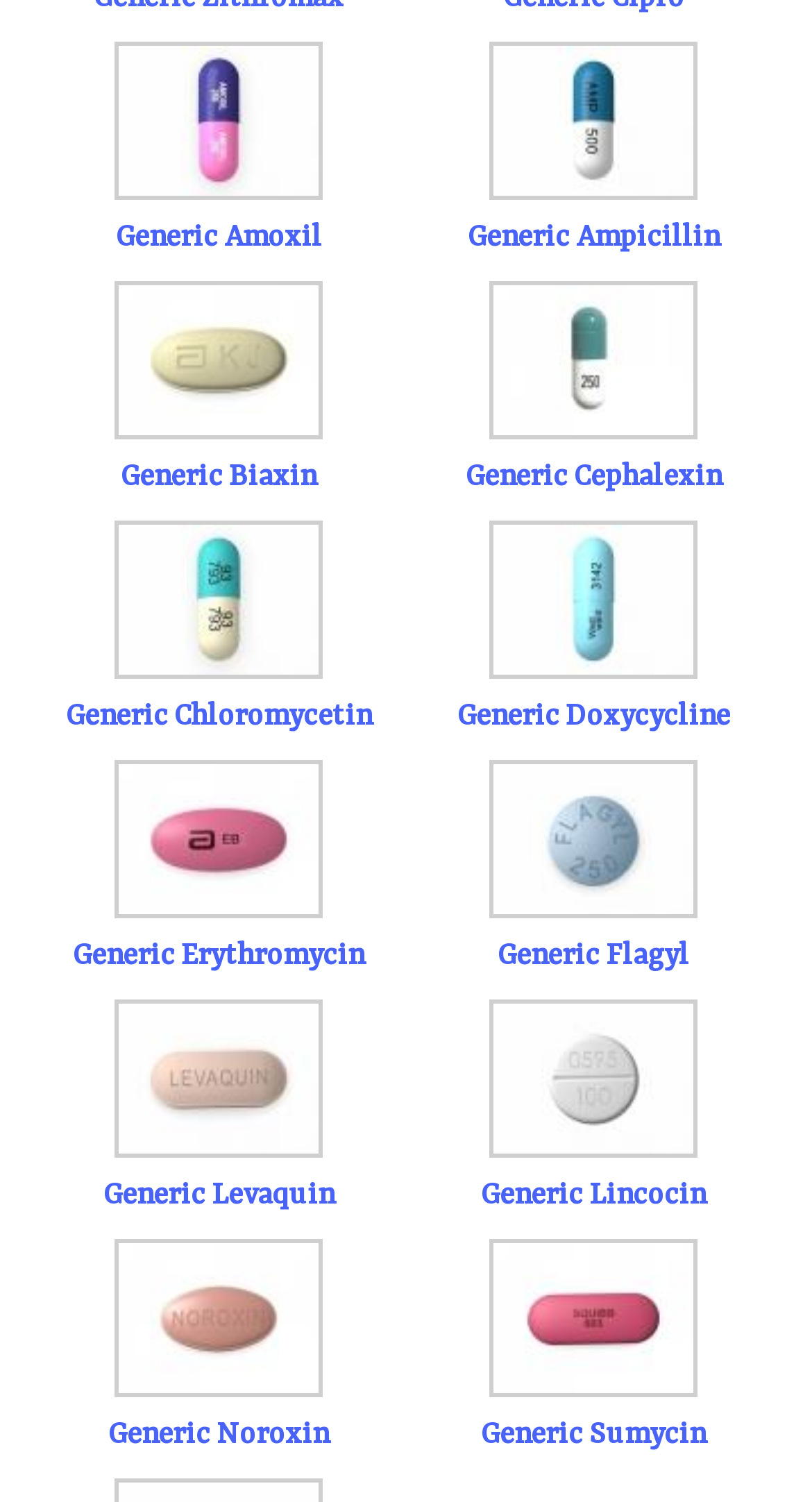Please identify the bounding box coordinates for the region that you need to click to follow this instruction: "View Generic Cephalexin".

[0.573, 0.306, 0.888, 0.328]